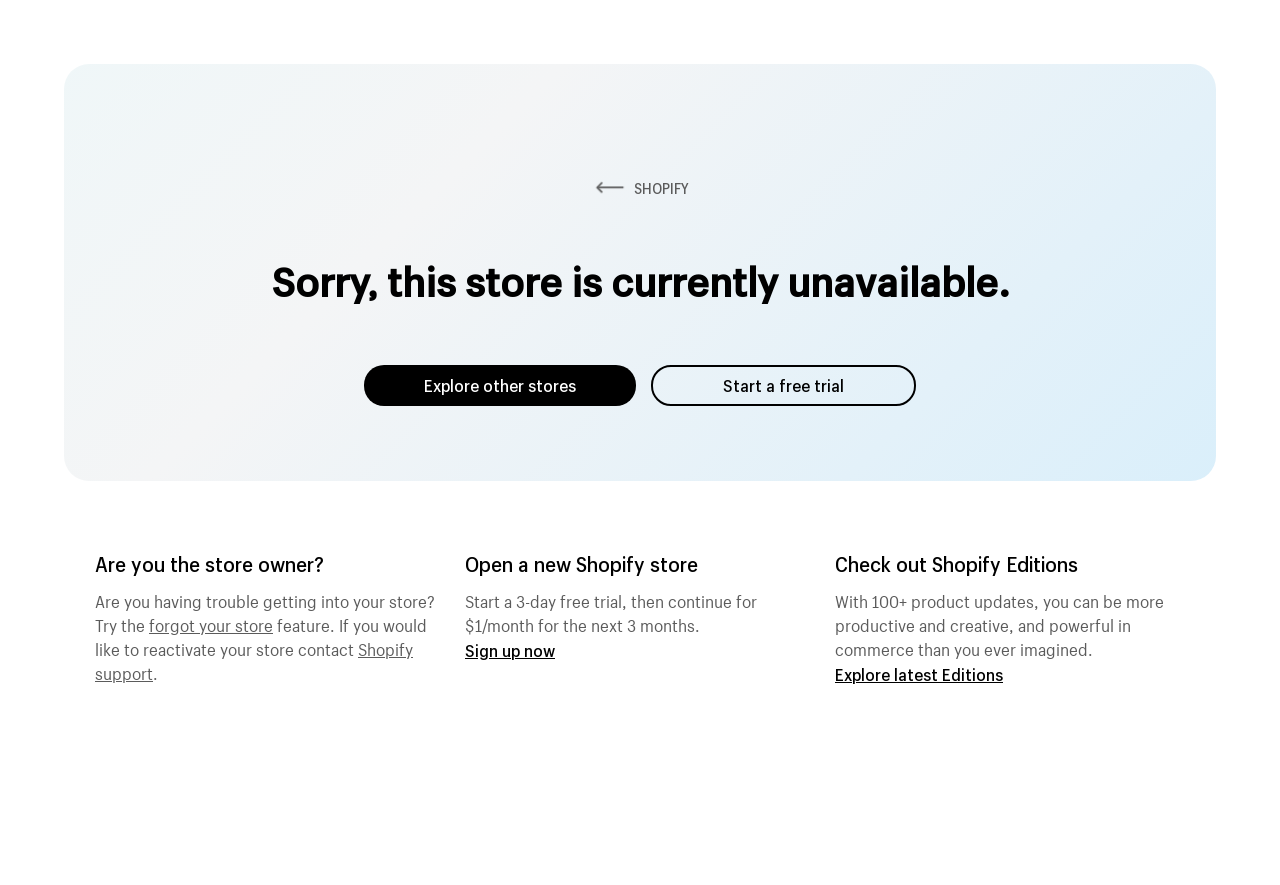Please provide a one-word or short phrase answer to the question:
What is the cost of continuing the store after the free trial?

$1/month